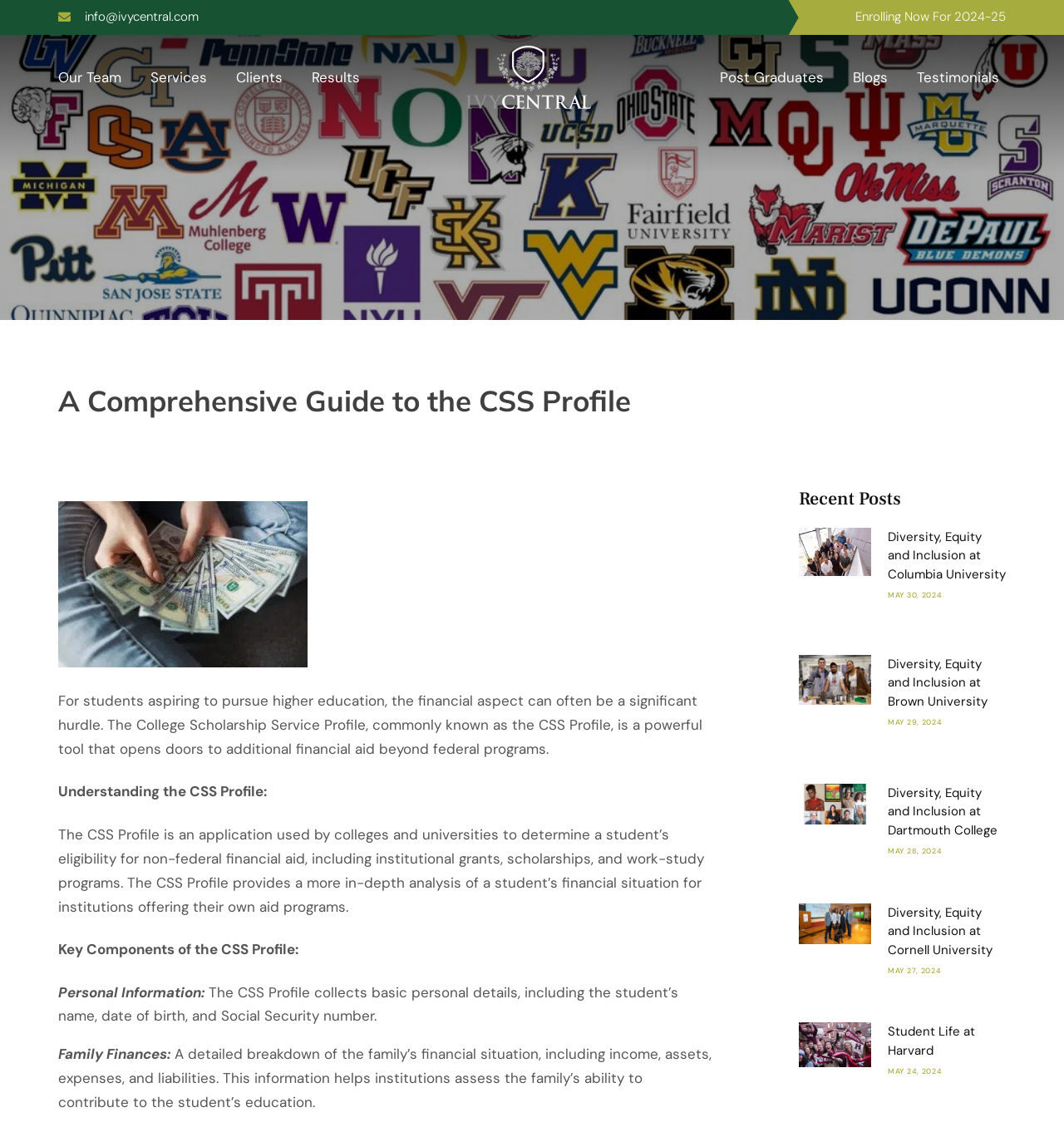How many links are in the main navigation menu?
Please provide a single word or phrase as the answer based on the screenshot.

9